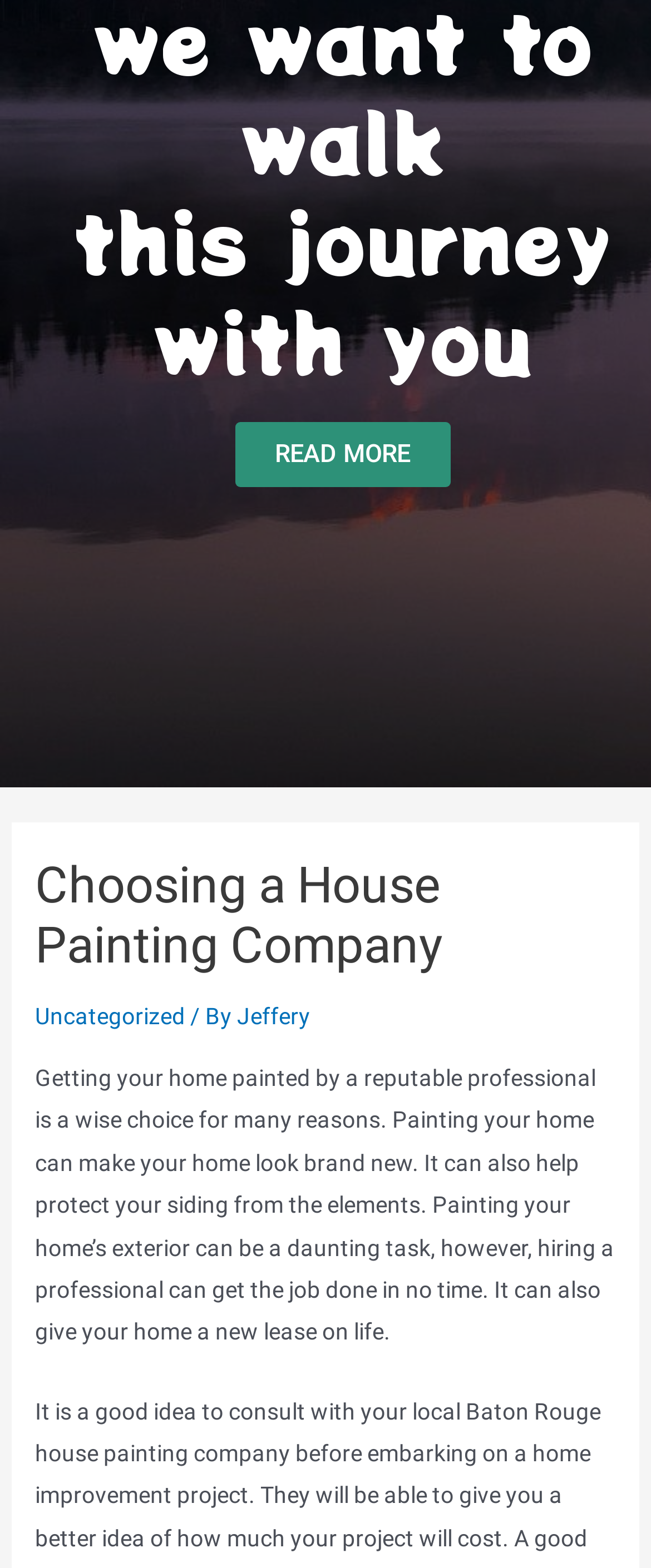Locate the bounding box of the UI element with the following description: "READ MORE".

[0.36, 0.27, 0.691, 0.311]